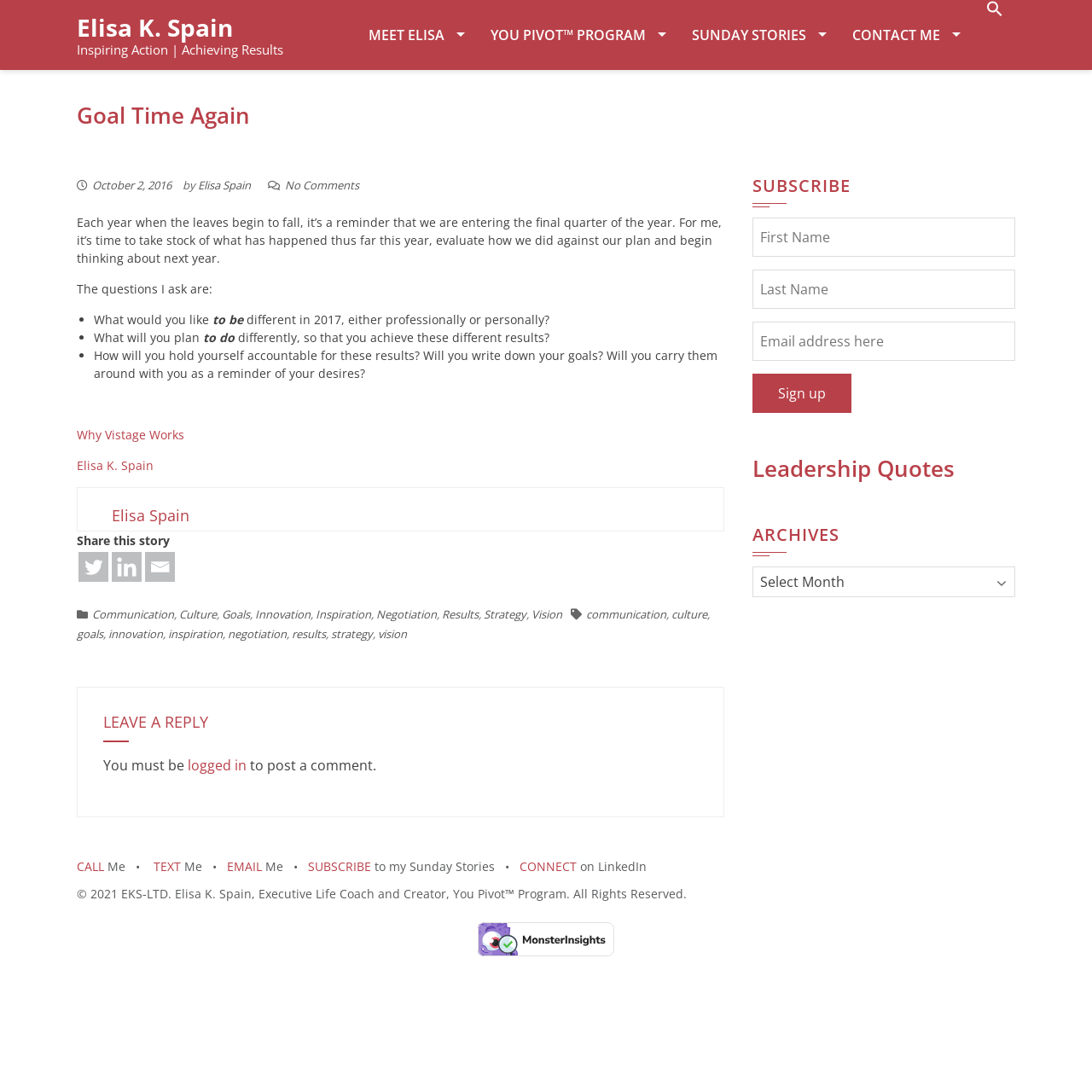Locate the bounding box of the UI element described in the following text: "Why Vistage Works".

[0.07, 0.39, 0.169, 0.405]